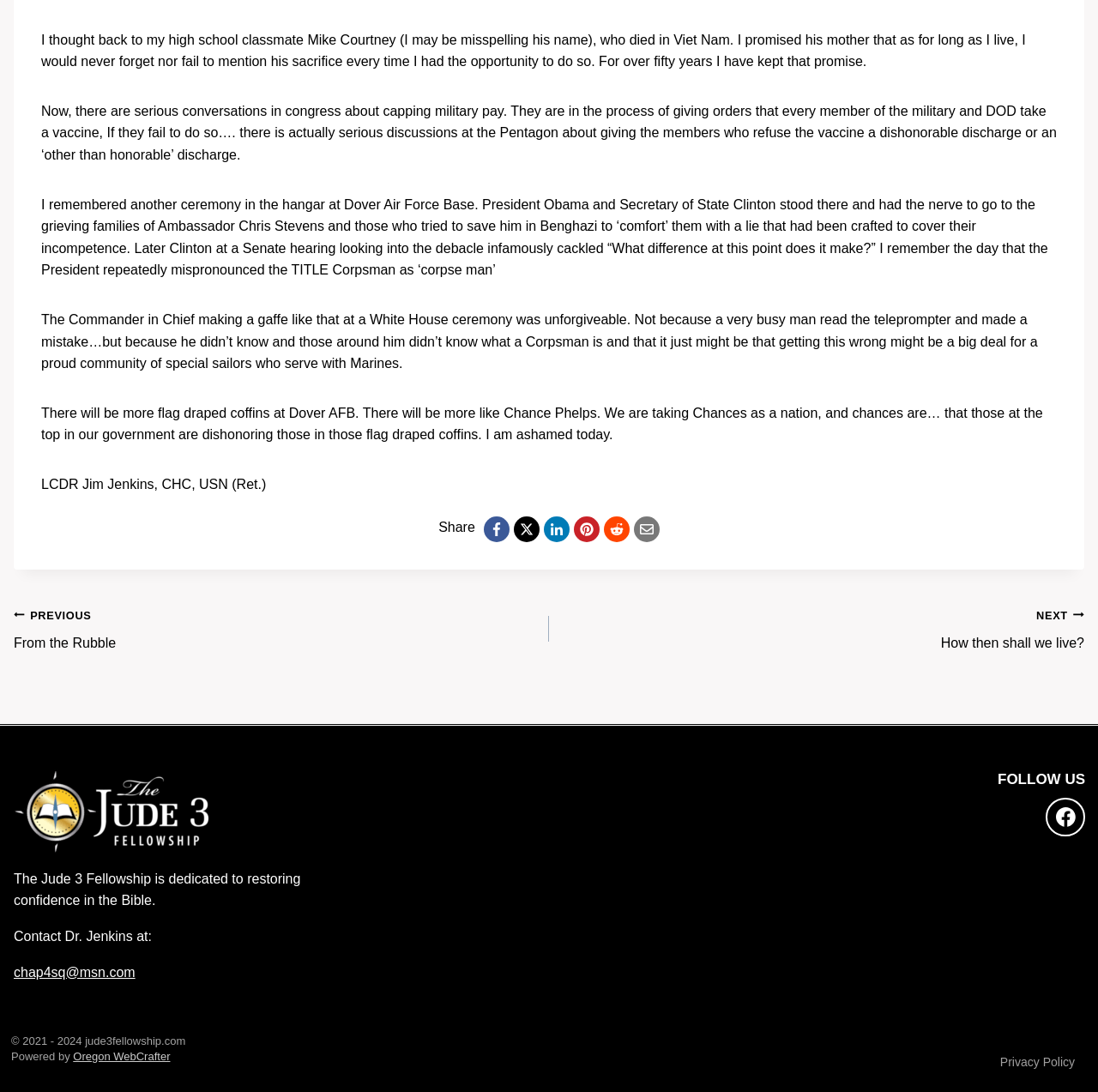Please find the bounding box for the following UI element description. Provide the coordinates in (top-left x, top-left y, bottom-right x, bottom-right y) format, with values between 0 and 1: Previous PreviousFrom the Rubble

[0.012, 0.553, 0.5, 0.599]